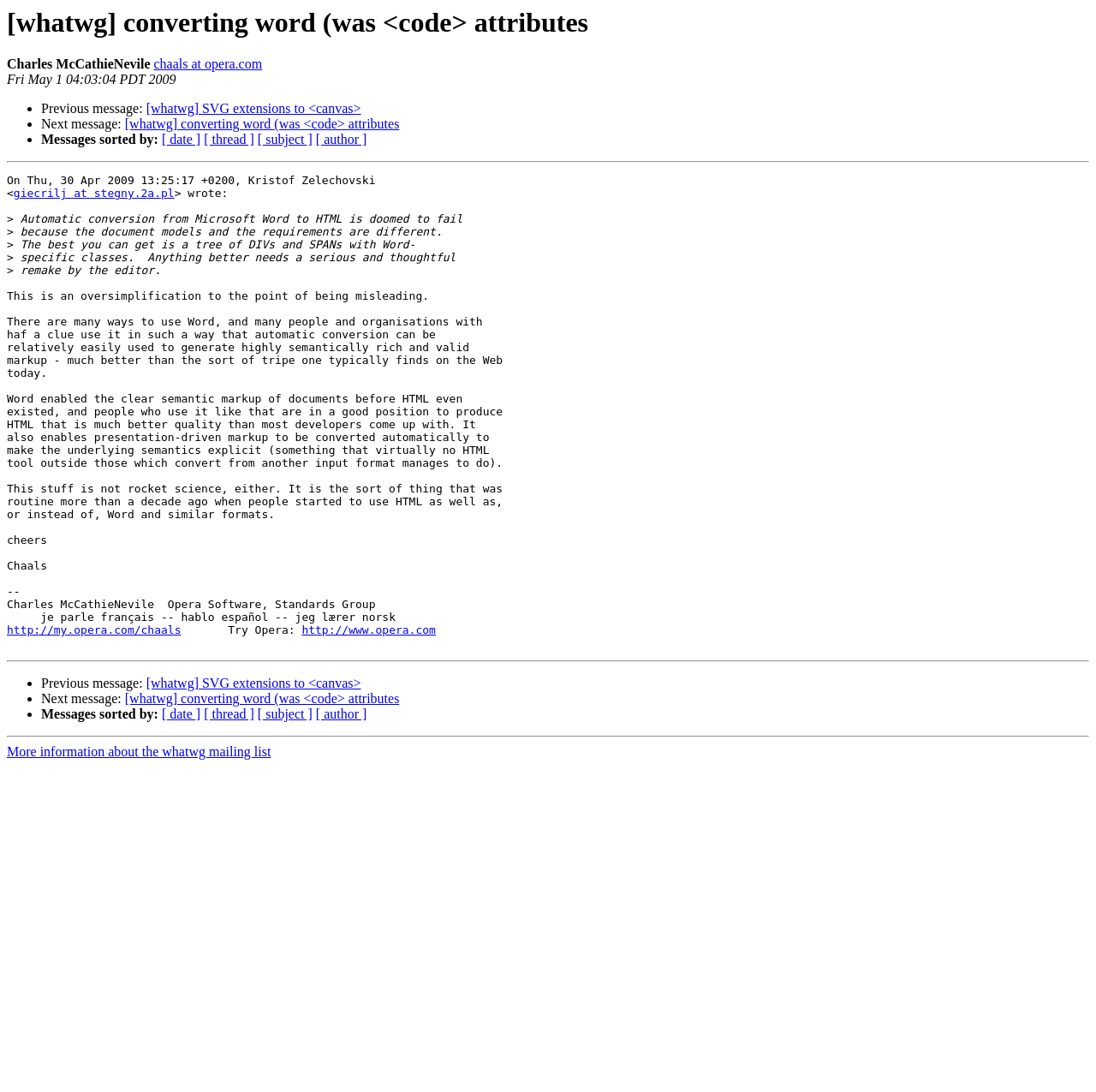Please answer the following question using a single word or phrase: What is the subject of the previous message?

SVG extensions to <canvas>